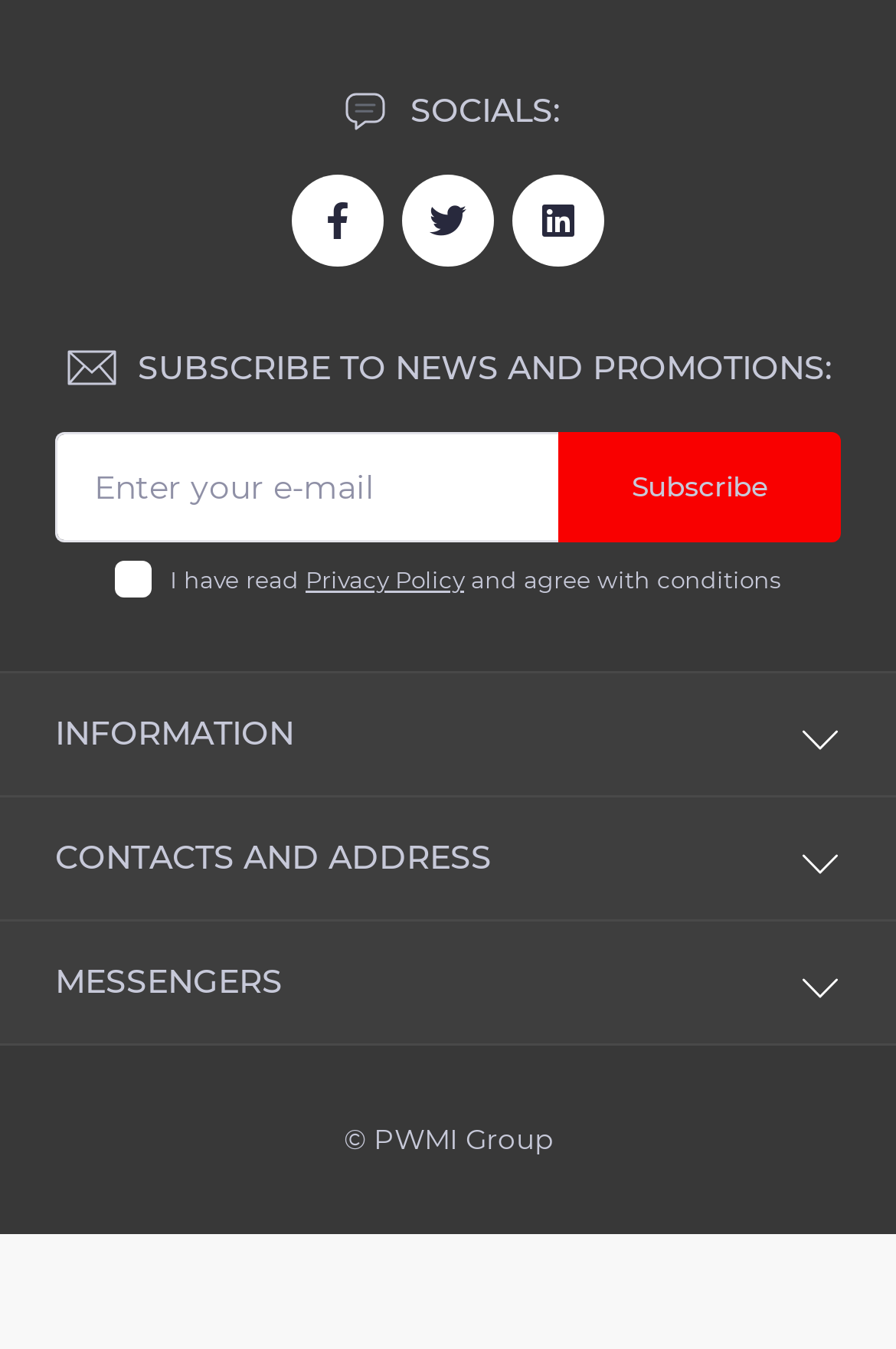Determine the bounding box coordinates of the element's region needed to click to follow the instruction: "Subscribe to news and promotions". Provide these coordinates as four float numbers between 0 and 1, formatted as [left, top, right, bottom].

[0.623, 0.321, 0.938, 0.402]